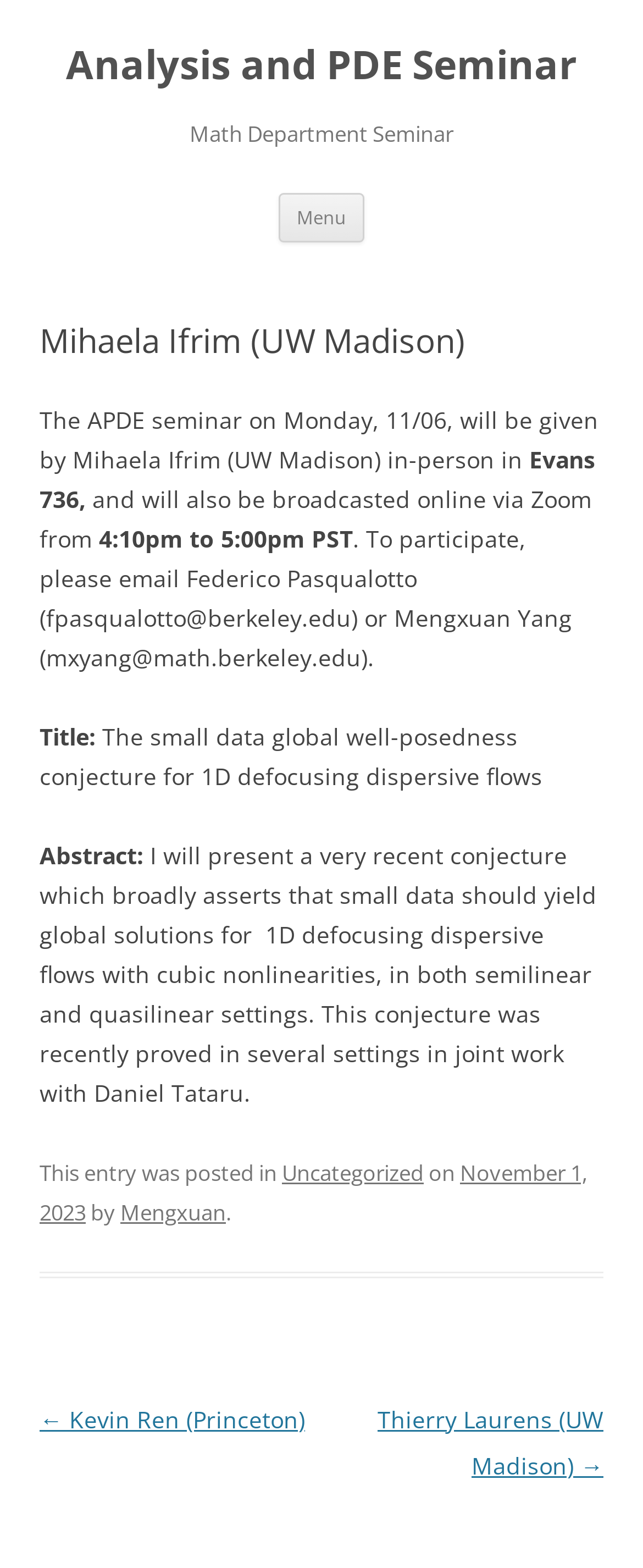Bounding box coordinates are specified in the format (top-left x, top-left y, bottom-right x, bottom-right y). All values are floating point numbers bounded between 0 and 1. Please provide the bounding box coordinate of the region this sentence describes: November 1, 2023

[0.062, 0.738, 0.913, 0.782]